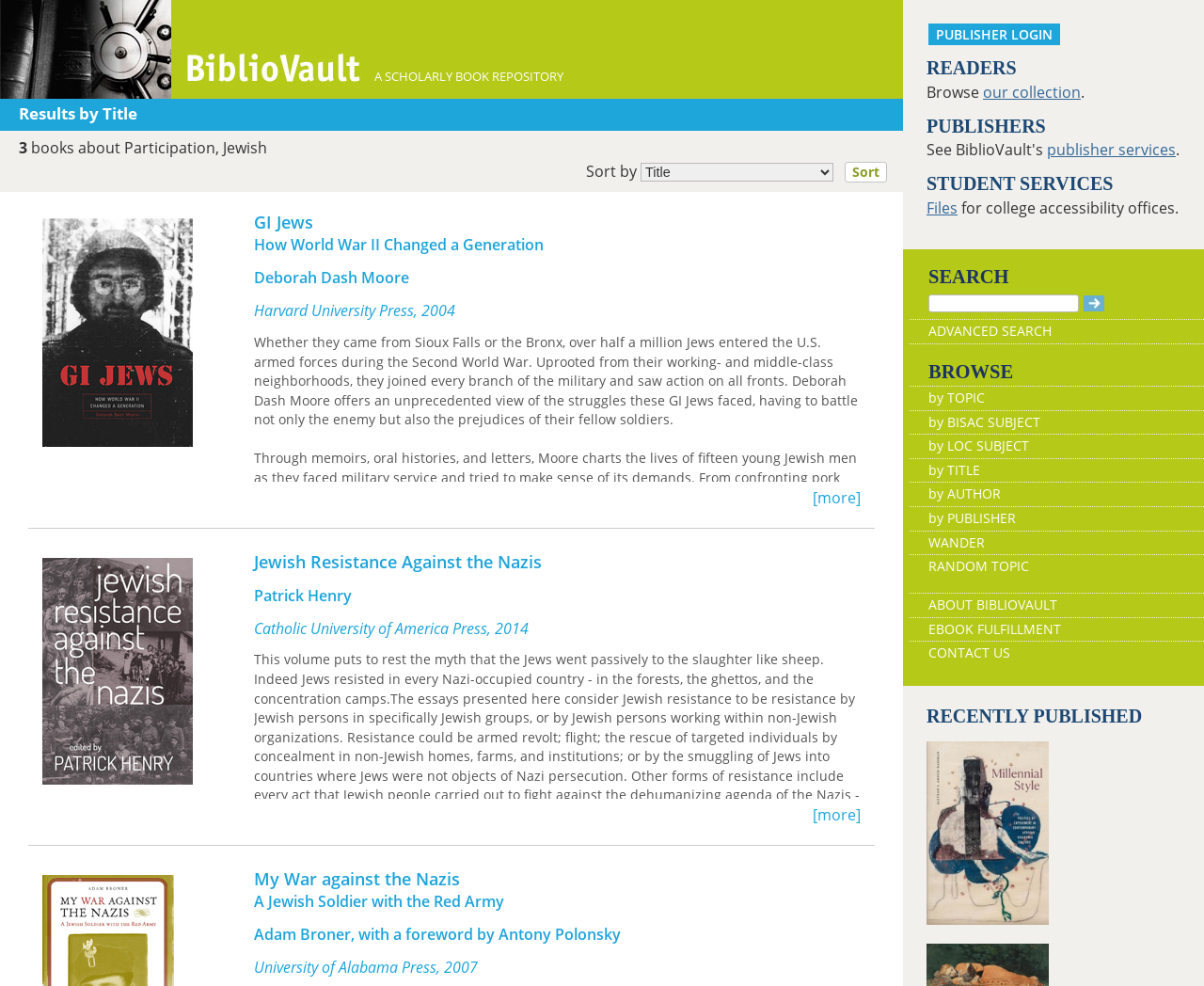Give a succinct answer to this question in a single word or phrase: 
How many rows are there in the table?

11